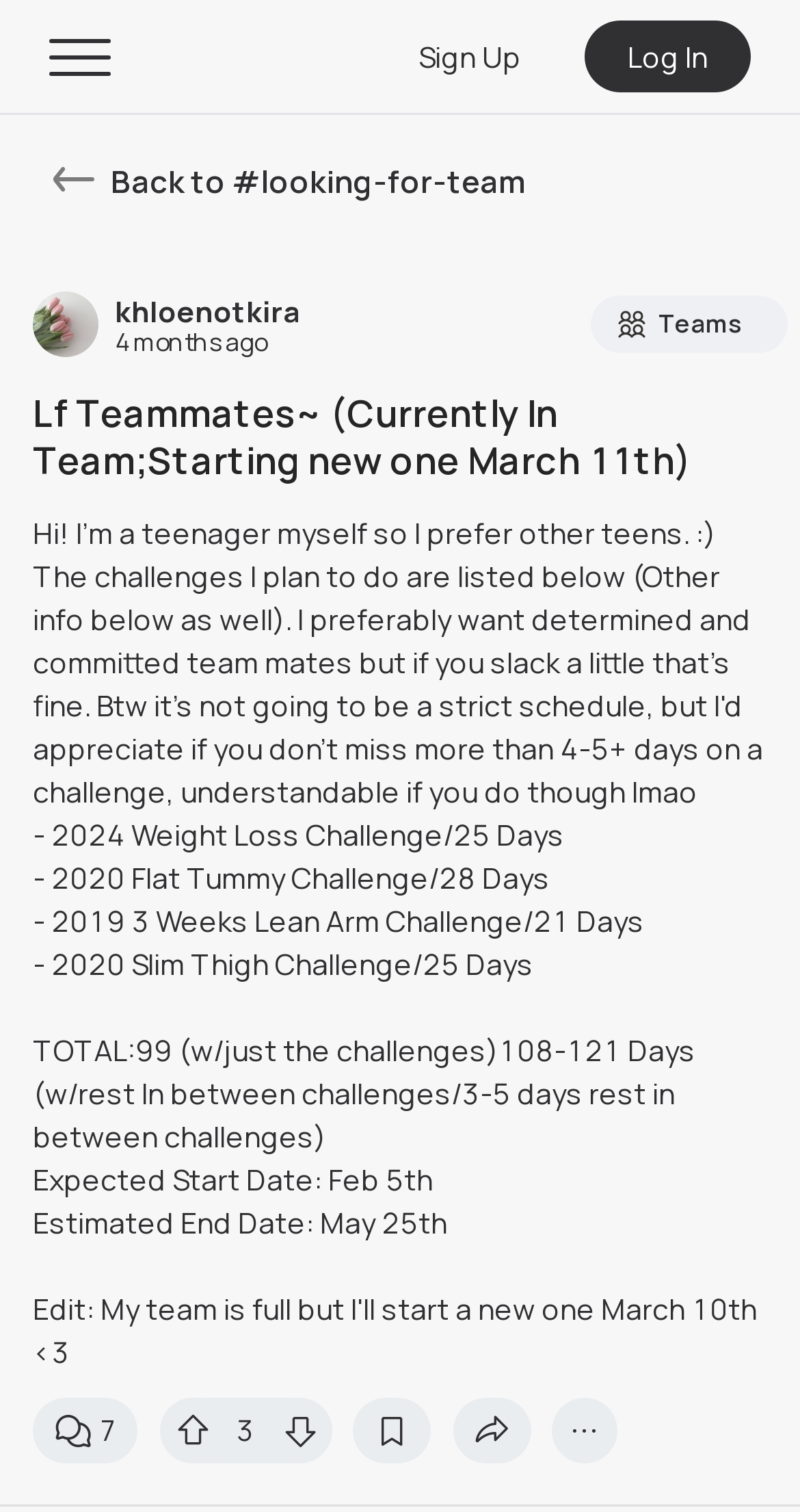Respond concisely with one word or phrase to the following query:
What is the name of the community?

Chloe Ting Community